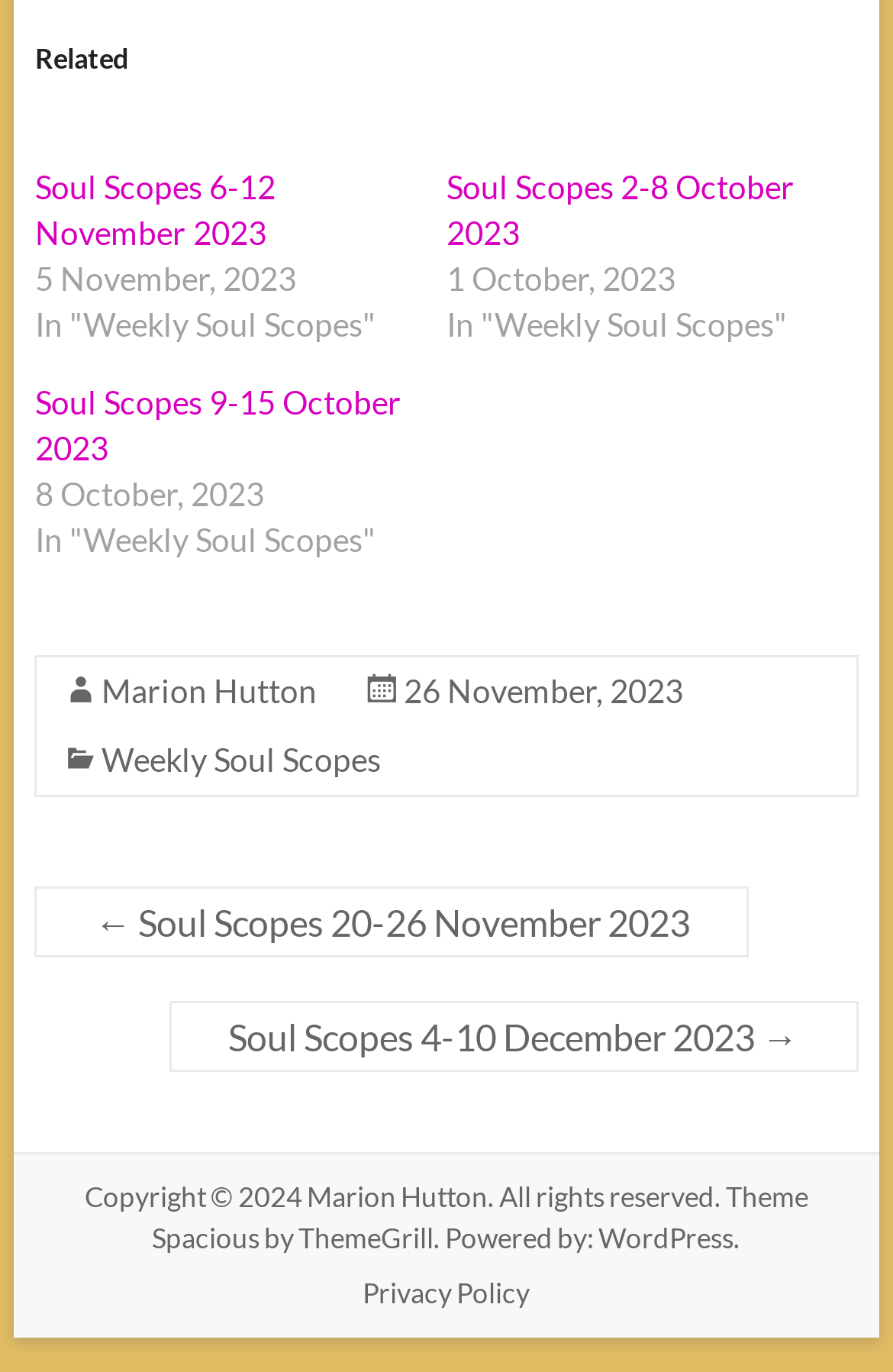What is the date of the current Soul Scopes?
We need a detailed and meticulous answer to the question.

The current Soul Scopes is dated 5 November, 2023, which can be found in the first link 'Soul Scopes 6-12 November 2023' with a StaticText element '5 November, 2023' inside a time element.